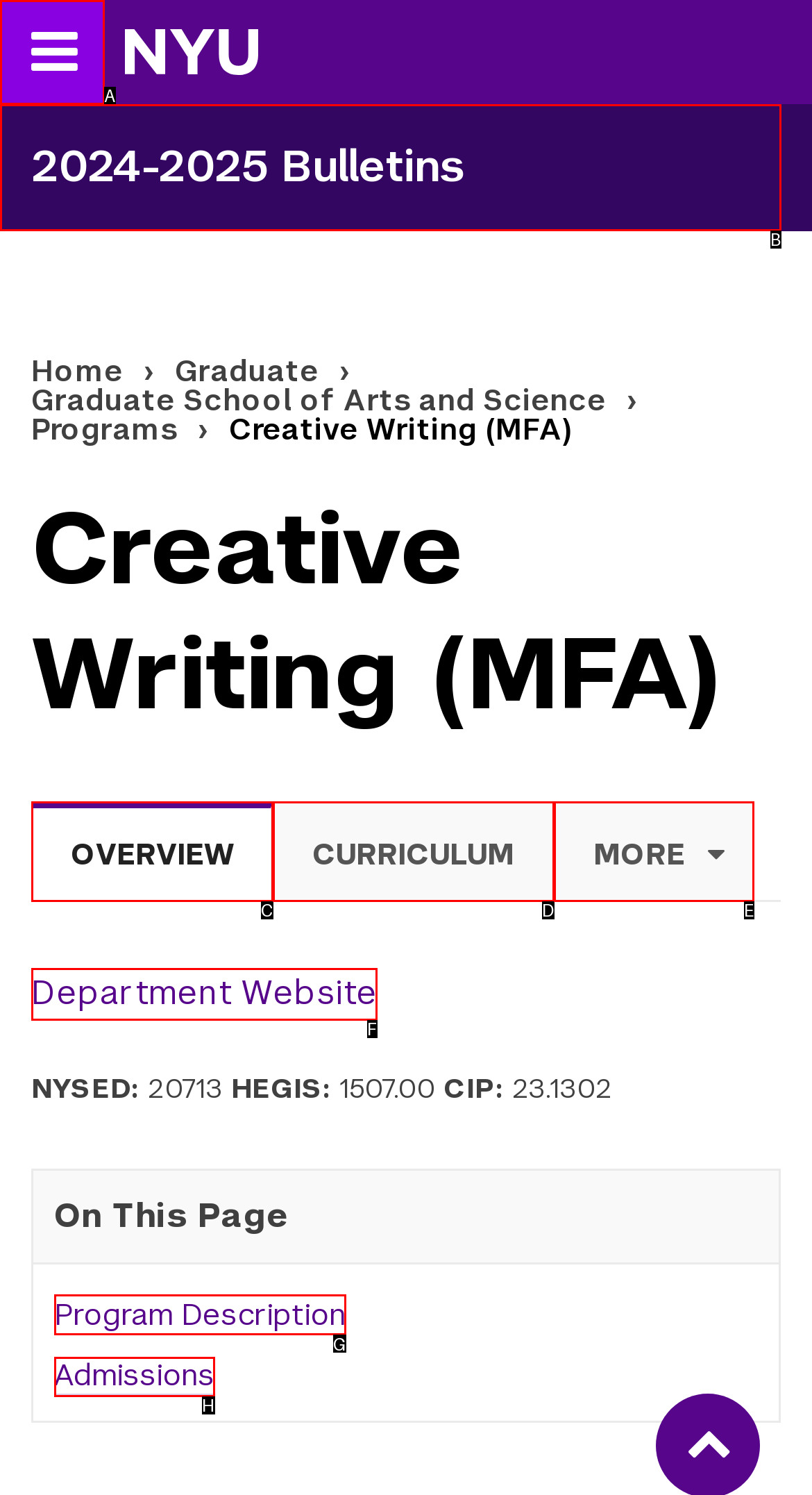Determine which HTML element I should select to execute the task: Read the Program Description
Reply with the corresponding option's letter from the given choices directly.

G